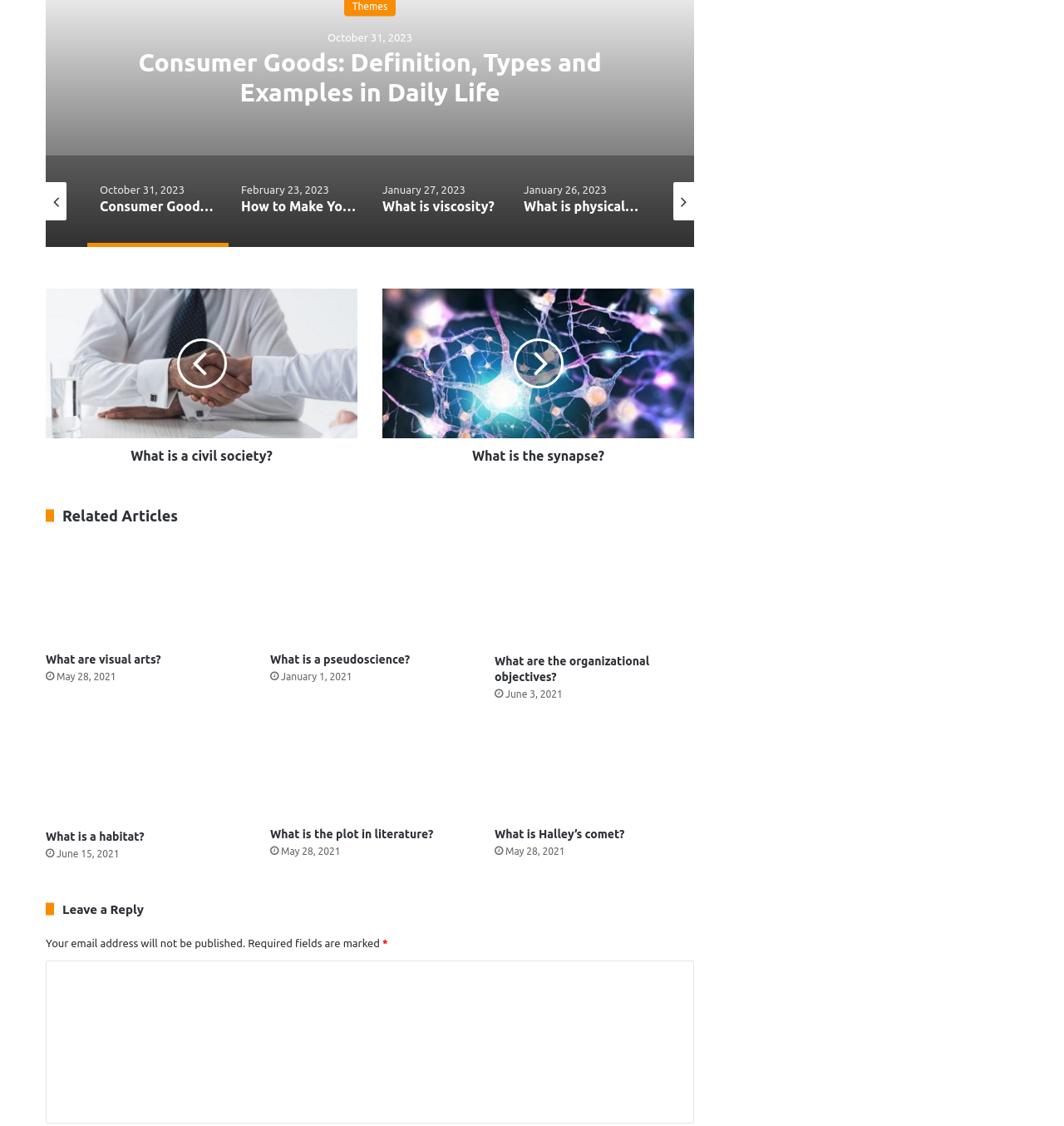What is the purpose of the textbox at the bottom?
Refer to the image and give a detailed answer to the query.

The textbox at the bottom of the webpage is labeled as 'Comment *' and is required, which suggests that its purpose is for users to leave a comment or reply to the articles.